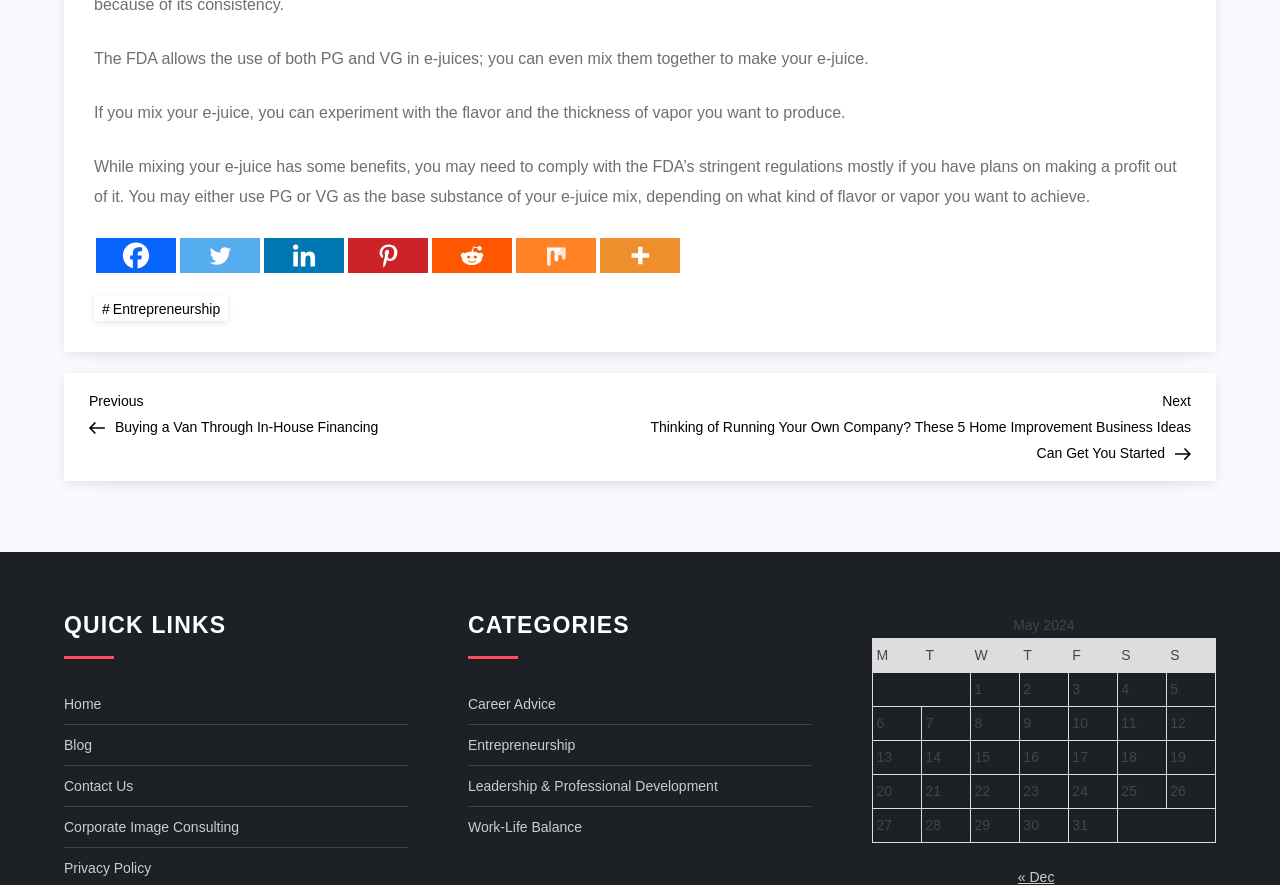Given the element description Leadership & Professional Development, predict the bounding box coordinates for the UI element in the webpage screenshot. The format should be (top-left x, top-left y, bottom-right x, bottom-right y), and the values should be between 0 and 1.

[0.366, 0.873, 0.561, 0.902]